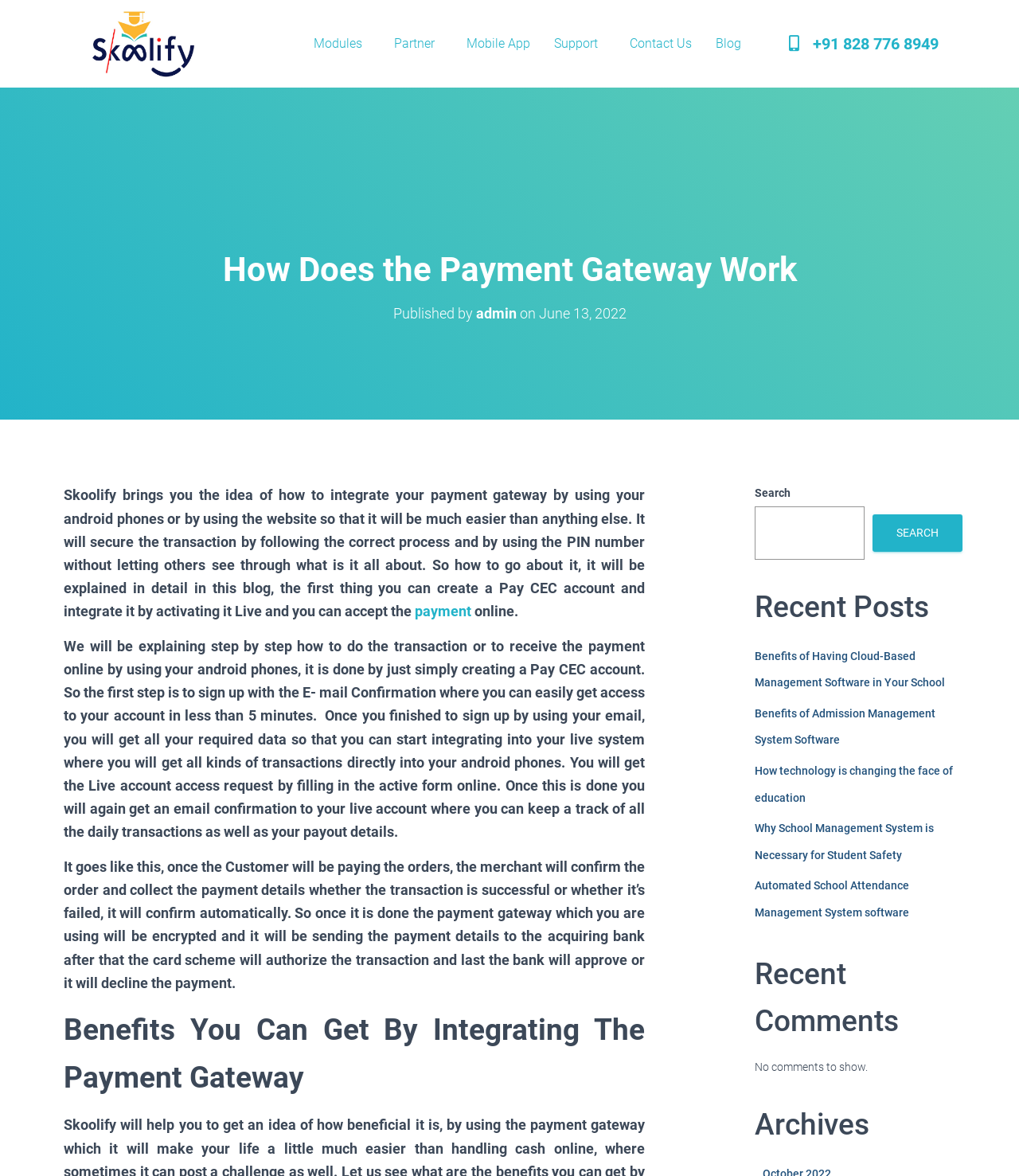Please identify the bounding box coordinates of the element that needs to be clicked to execute the following command: "Search for a topic". Provide the bounding box using four float numbers between 0 and 1, formatted as [left, top, right, bottom].

[0.74, 0.431, 0.848, 0.476]